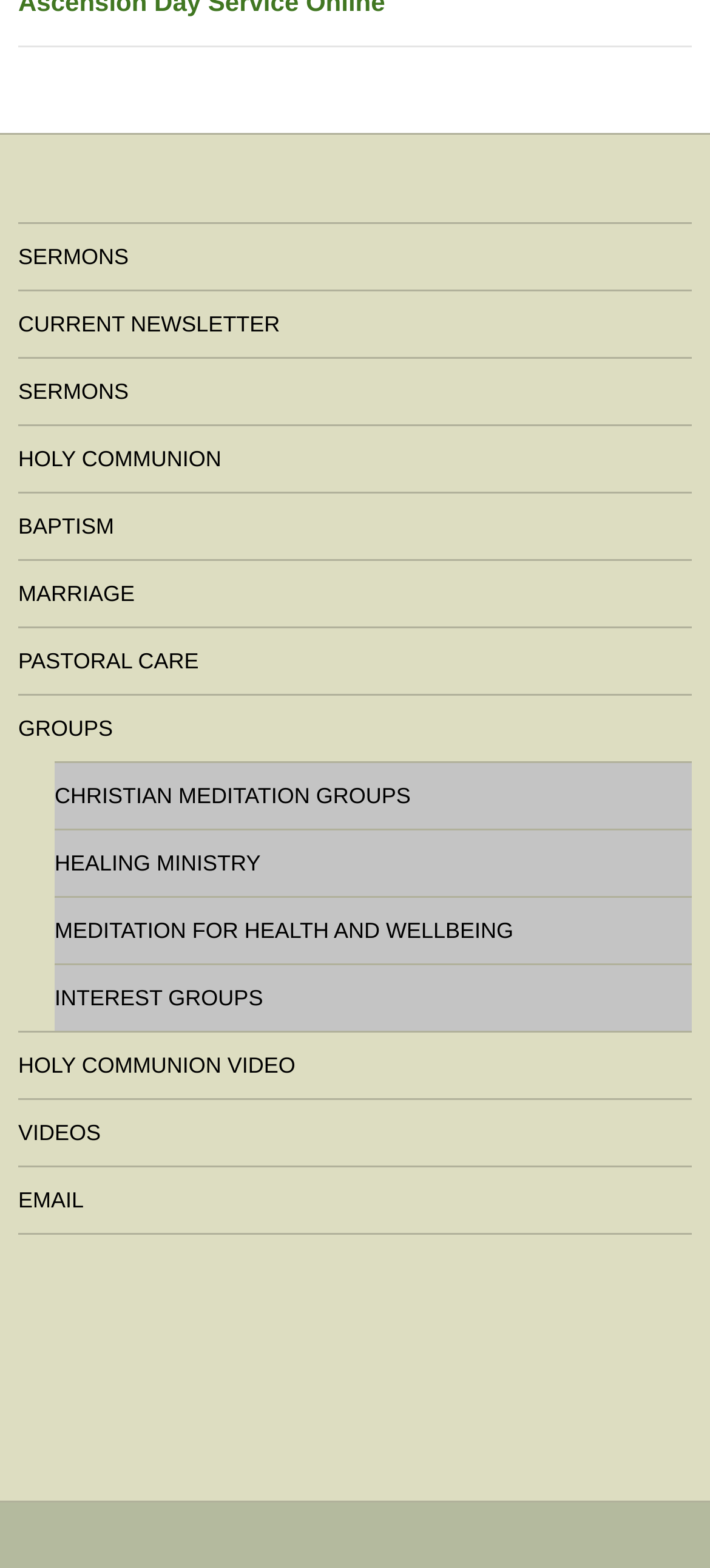Please specify the bounding box coordinates of the clickable region necessary for completing the following instruction: "Click on SERMONS". The coordinates must consist of four float numbers between 0 and 1, i.e., [left, top, right, bottom].

[0.026, 0.143, 0.974, 0.185]